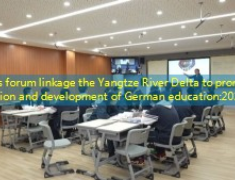Describe every aspect of the image in detail.

This image showcases an engaging educational setting, where a forum is taking place aimed at linking the Yangtze River Delta to enhance the innovation and development of German education. The room is filled with participants seated at modern desks, actively engaged in discussions or presentations. A large screen is visible in the background, likely displaying relevant materials or speaker presentations. The well-lit environment, characterized by a contemporary design and spacious layout, promotes a collaborative atmosphere conducive to learning and innovation.